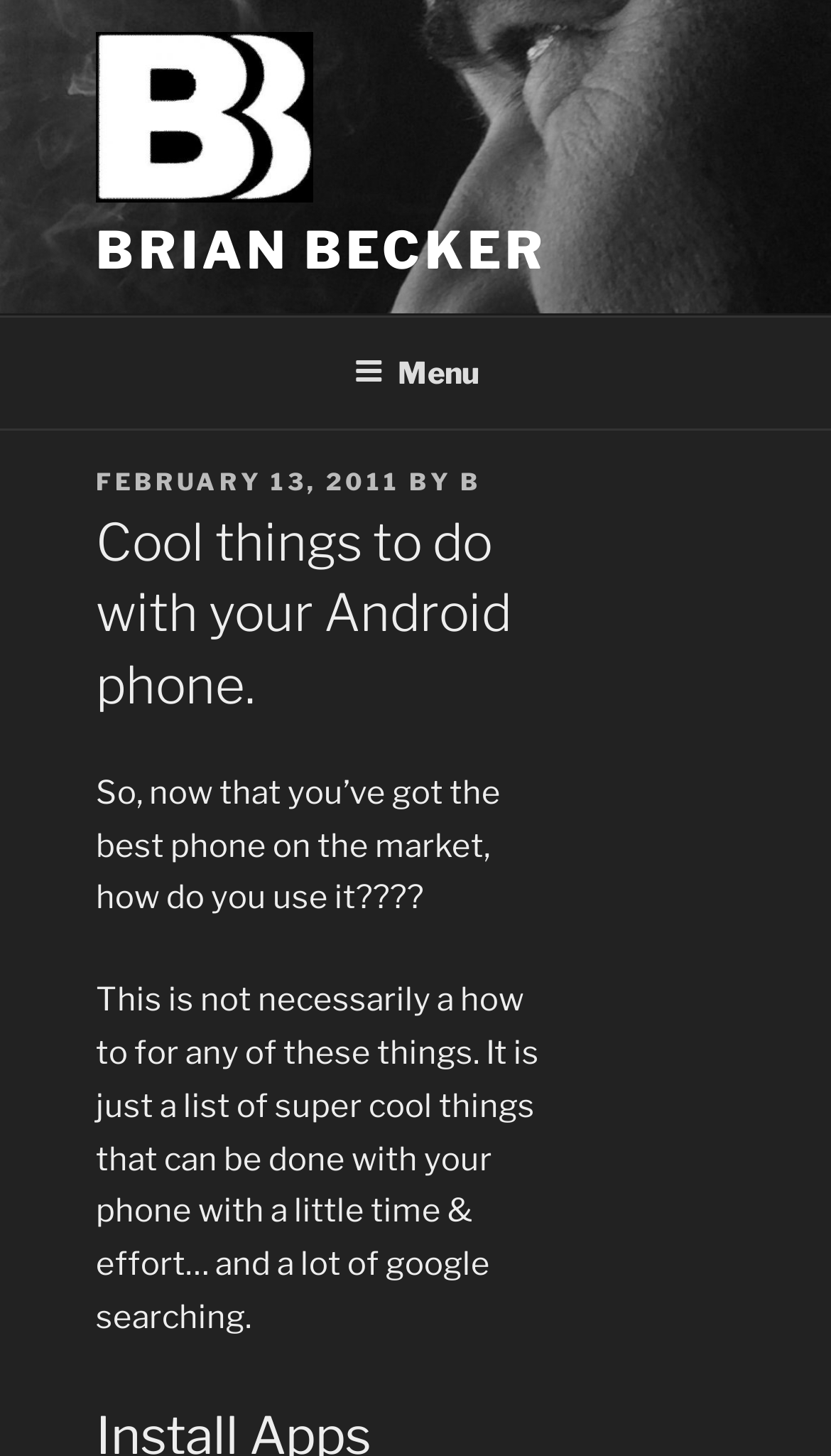Deliver a detailed narrative of the webpage's visual and textual elements.

The webpage appears to be a blog post titled "Cool things to do with your Android phone." by Brian Becker. At the top left, there is a link to the author's name, accompanied by a small image of Brian Becker. Next to it, there is a larger link with the author's name in all capital letters. 

Below these elements, there is a top menu navigation bar that spans the entire width of the page. The menu button is located at the center of this bar. 

When the menu button is expanded, a header section appears, containing information about the post. This section includes the text "POSTED ON" followed by the date "FEBRUARY 13, 2011", and the author's name "B" with a link. 

Below the header section, there is a heading that repeats the title of the post. The main content of the post starts with a question, "So, now that you’ve got the best phone on the market, how do you use it????", followed by a paragraph that explains the purpose of the post, which is to list cool things that can be done with an Android phone.